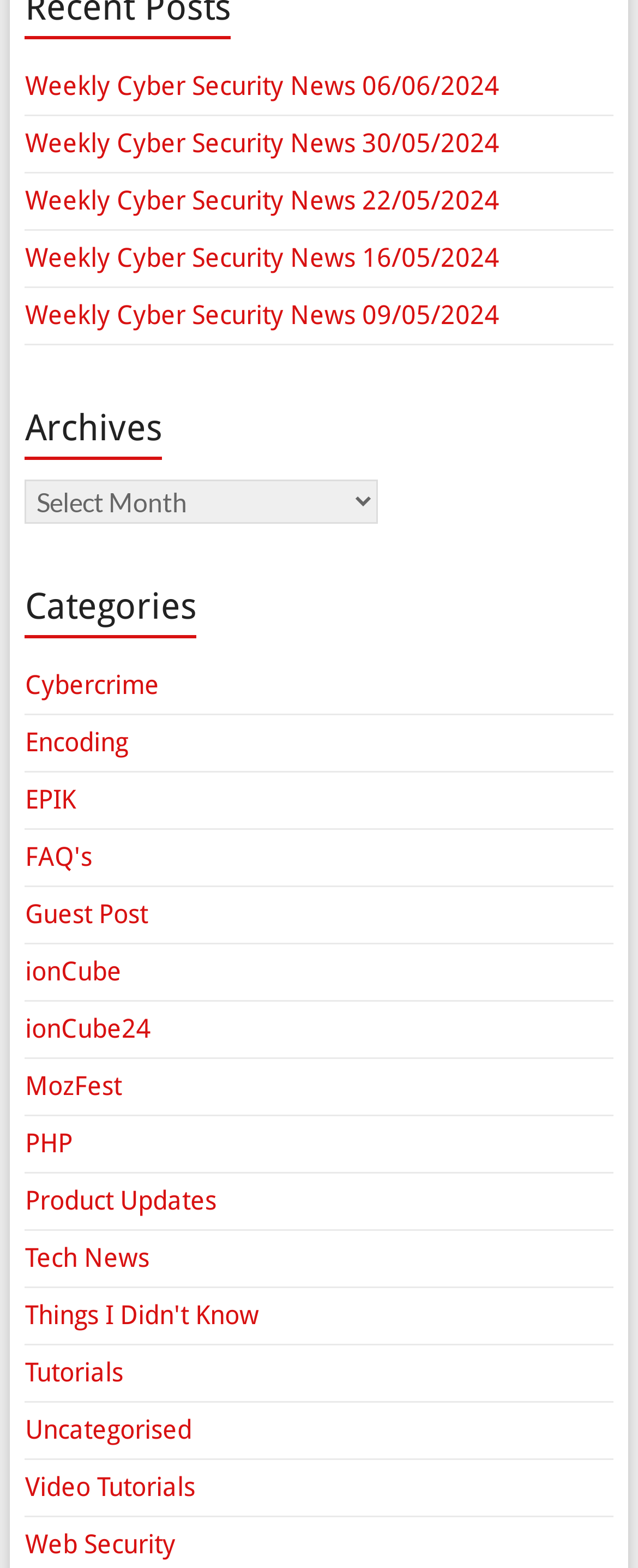Locate and provide the bounding box coordinates for the HTML element that matches this description: "Feed".

None